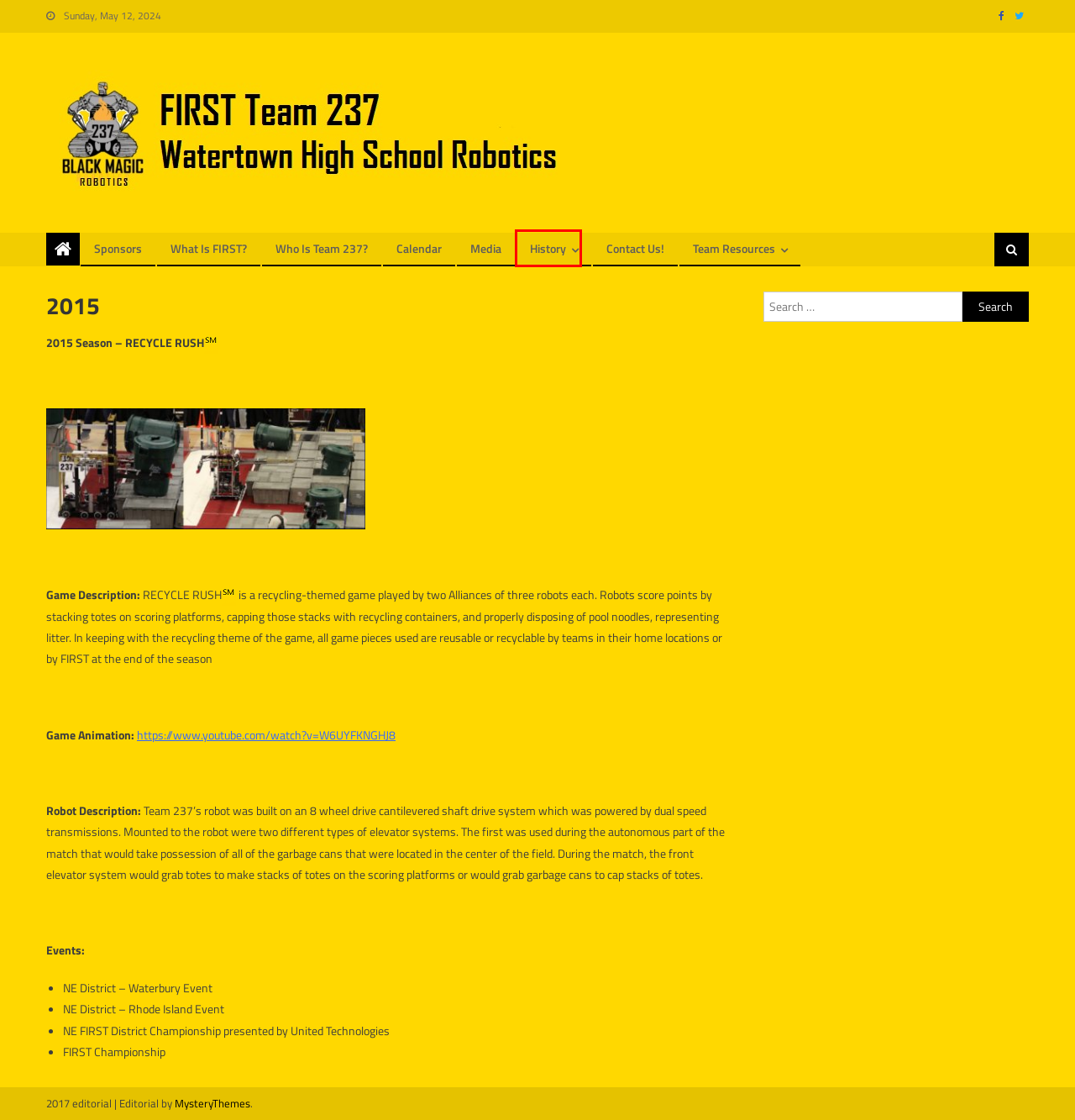Examine the screenshot of a webpage with a red bounding box around a UI element. Select the most accurate webpage description that corresponds to the new page after clicking the highlighted element. Here are the choices:
A. Media – FIRST Team 237 – Watertown High School Robotics
B. FIRST Team 237 – Watertown High School Robotics – Black Magic Robotics
C. Who is Team 237? – FIRST Team 237 – Watertown High School Robotics
D. What is FIRST? – FIRST Team 237 – Watertown High School Robotics
E. Season History – FIRST Team 237 – Watertown High School Robotics
F. Mystery Themes- Free and Premium WordPress Themes
G. Our Sponsors – FIRST Team 237 – Watertown High School Robotics
H. Team Resources – FIRST Team 237 – Watertown High School Robotics

E